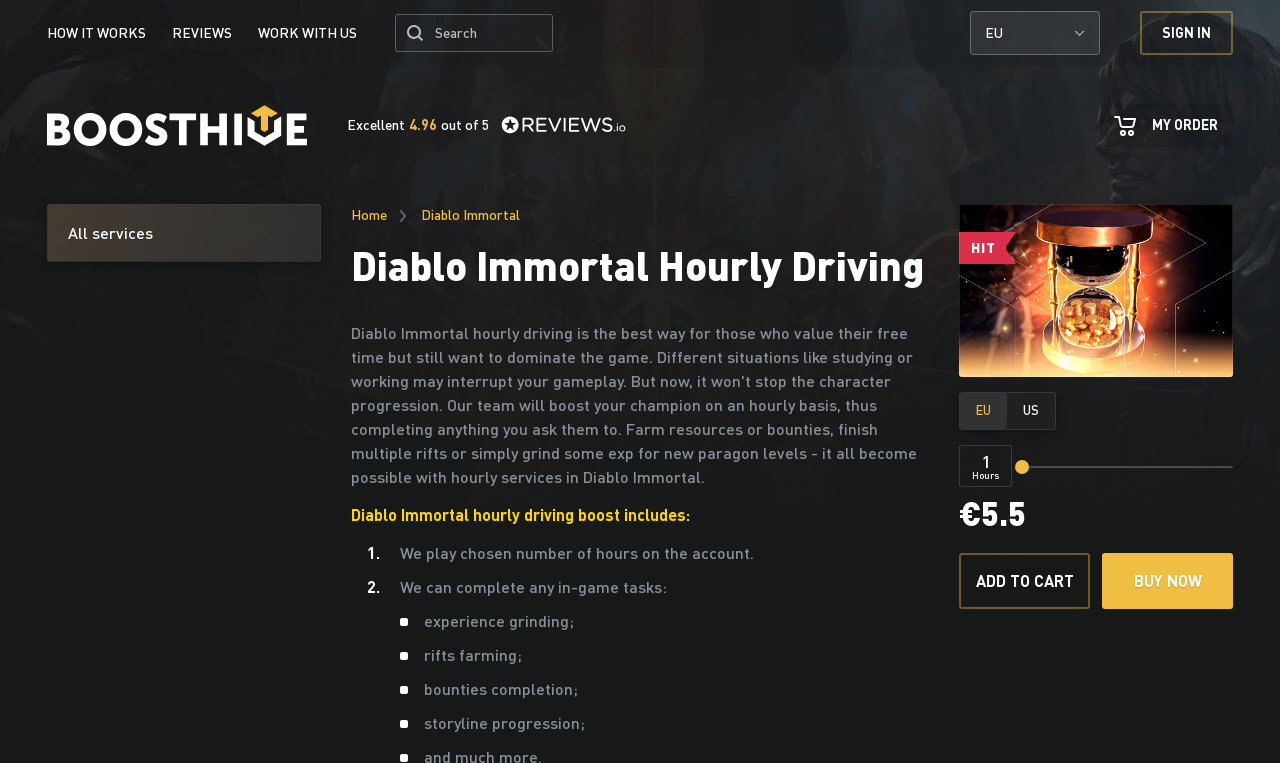Specify the bounding box coordinates of the region I need to click to perform the following instruction: "View reviews". The coordinates must be four float numbers in the range of 0 to 1, i.e., [left, top, right, bottom].

[0.124, 0.014, 0.191, 0.072]